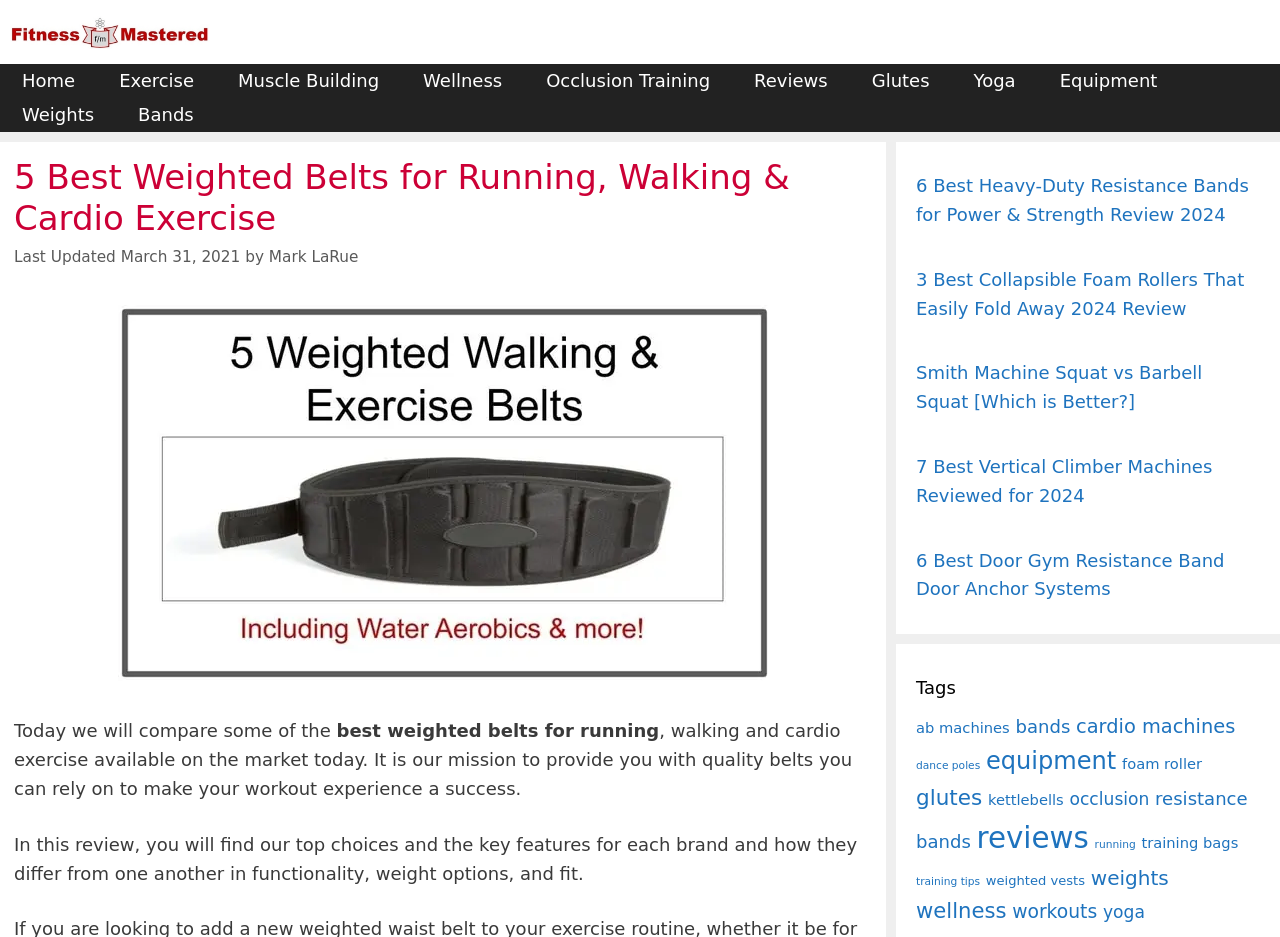Locate the bounding box for the described UI element: "resistance bands". Ensure the coordinates are four float numbers between 0 and 1, formatted as [left, top, right, bottom].

[0.716, 0.841, 0.975, 0.909]